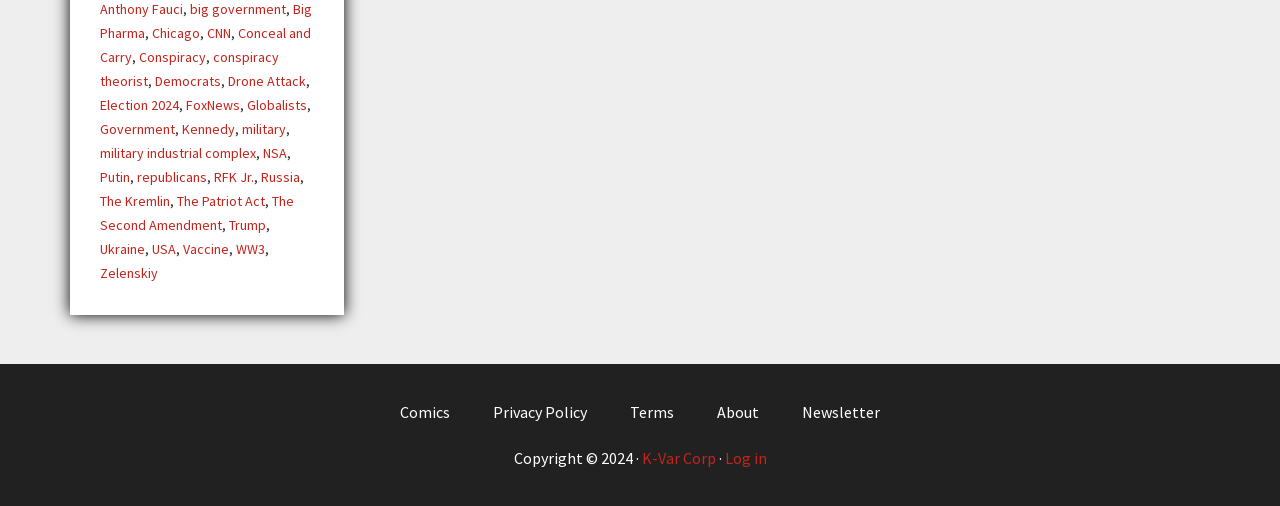Provide the bounding box coordinates of the HTML element described by the text: "military industrial complex". The coordinates should be in the format [left, top, right, bottom] with values between 0 and 1.

[0.078, 0.284, 0.2, 0.32]